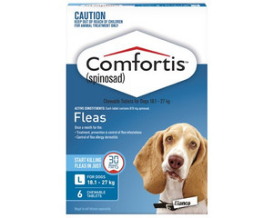Please respond to the question with a concise word or phrase:
What is the weight range of dogs for this product?

18.1 kg to 27 kg